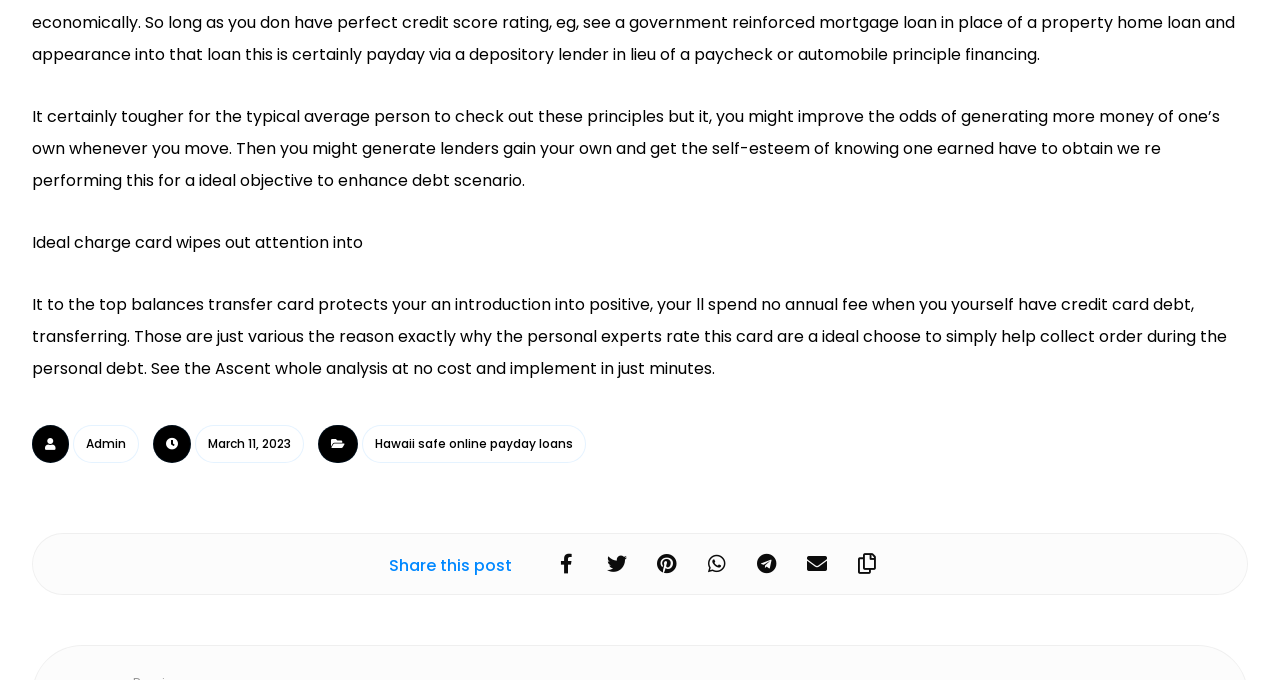Please locate the bounding box coordinates of the element's region that needs to be clicked to follow the instruction: "Click the link to view the post dated March 11, 2023". The bounding box coordinates should be provided as four float numbers between 0 and 1, i.e., [left, top, right, bottom].

[0.152, 0.625, 0.238, 0.681]